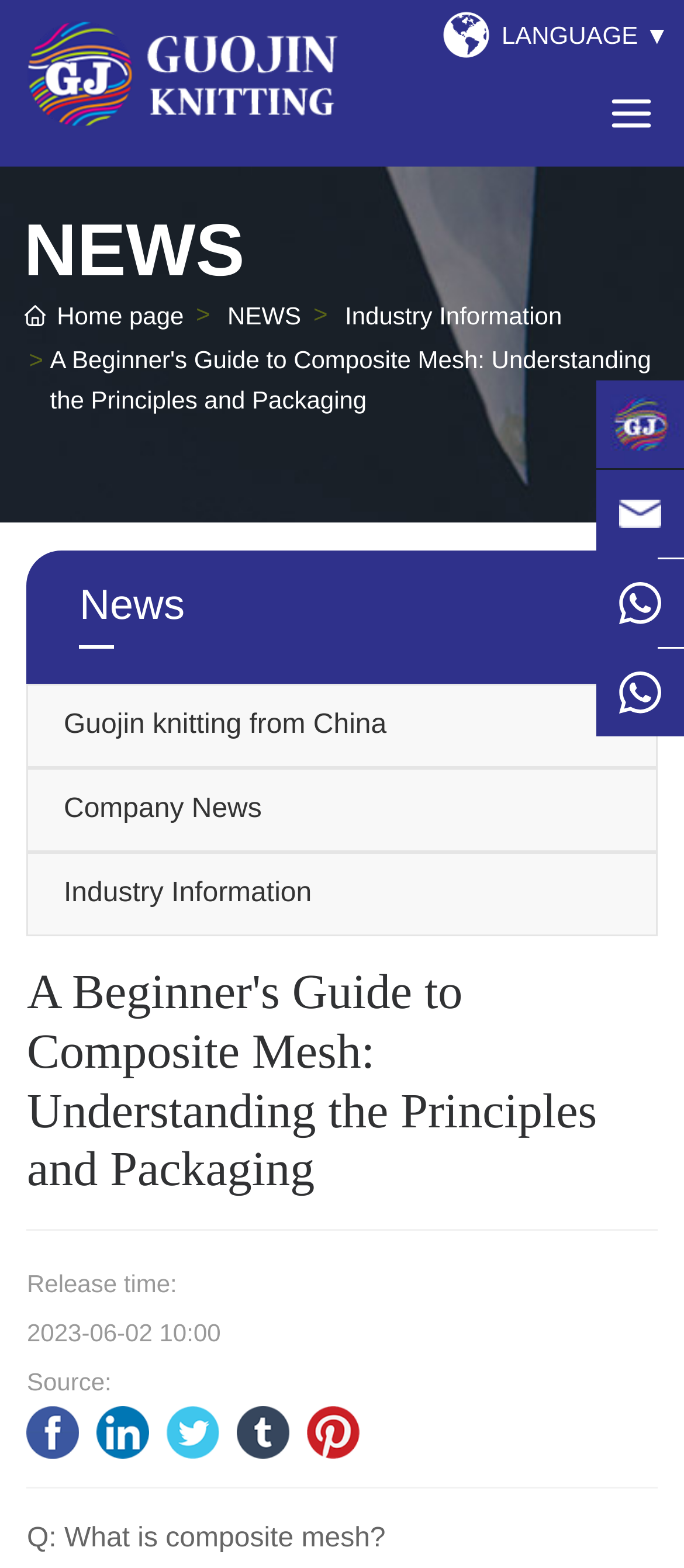Identify the bounding box coordinates for the element you need to click to achieve the following task: "Click the 'Home page' link". The coordinates must be four float values ranging from 0 to 1, formatted as [left, top, right, bottom].

[0.035, 0.193, 0.269, 0.211]